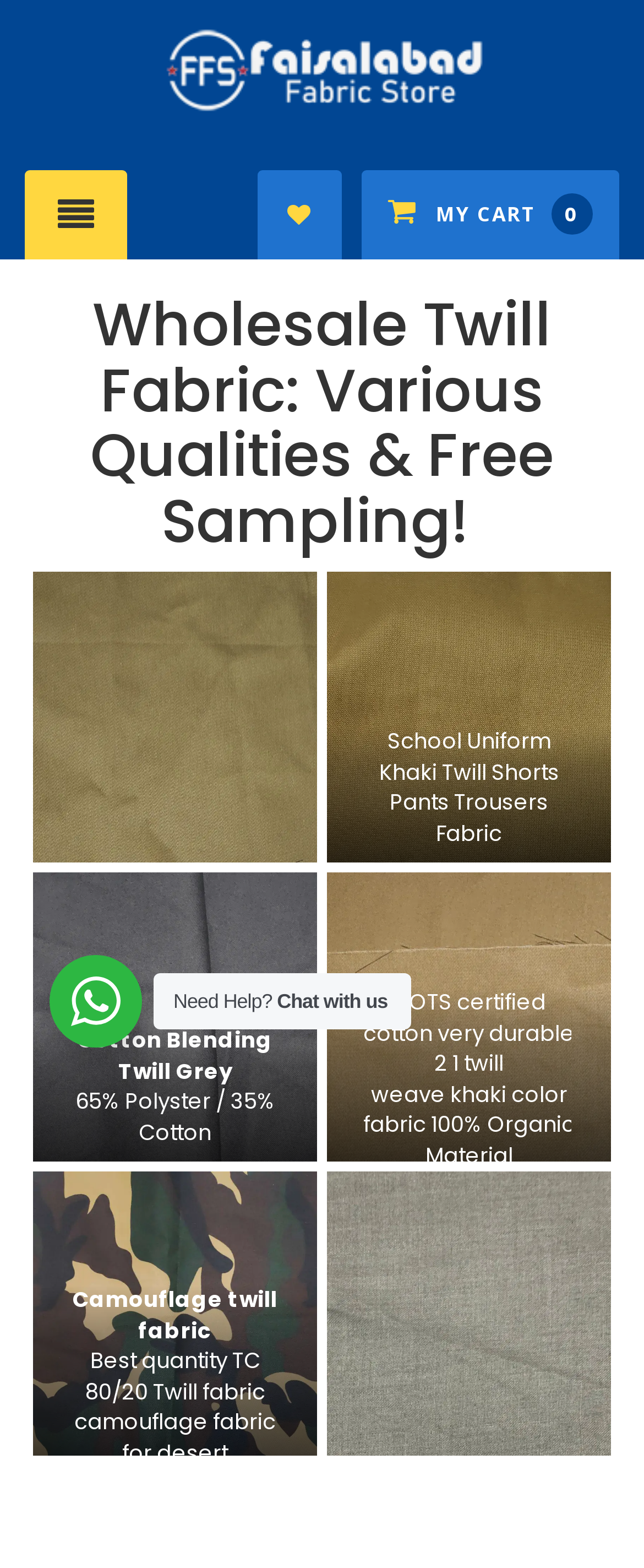Please specify the bounding box coordinates in the format (top-left x, top-left y, bottom-right x, bottom-right y), with values ranging from 0 to 1. Identify the bounding box for the UI component described as follows: Wishlist

[0.446, 0.129, 0.508, 0.146]